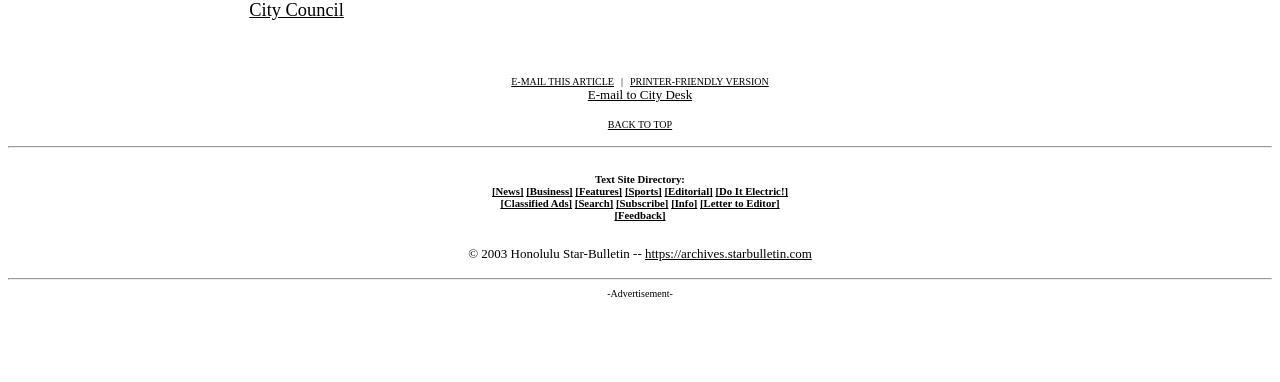What is the name of the city council?
Refer to the image and provide a concise answer in one word or phrase.

City Council